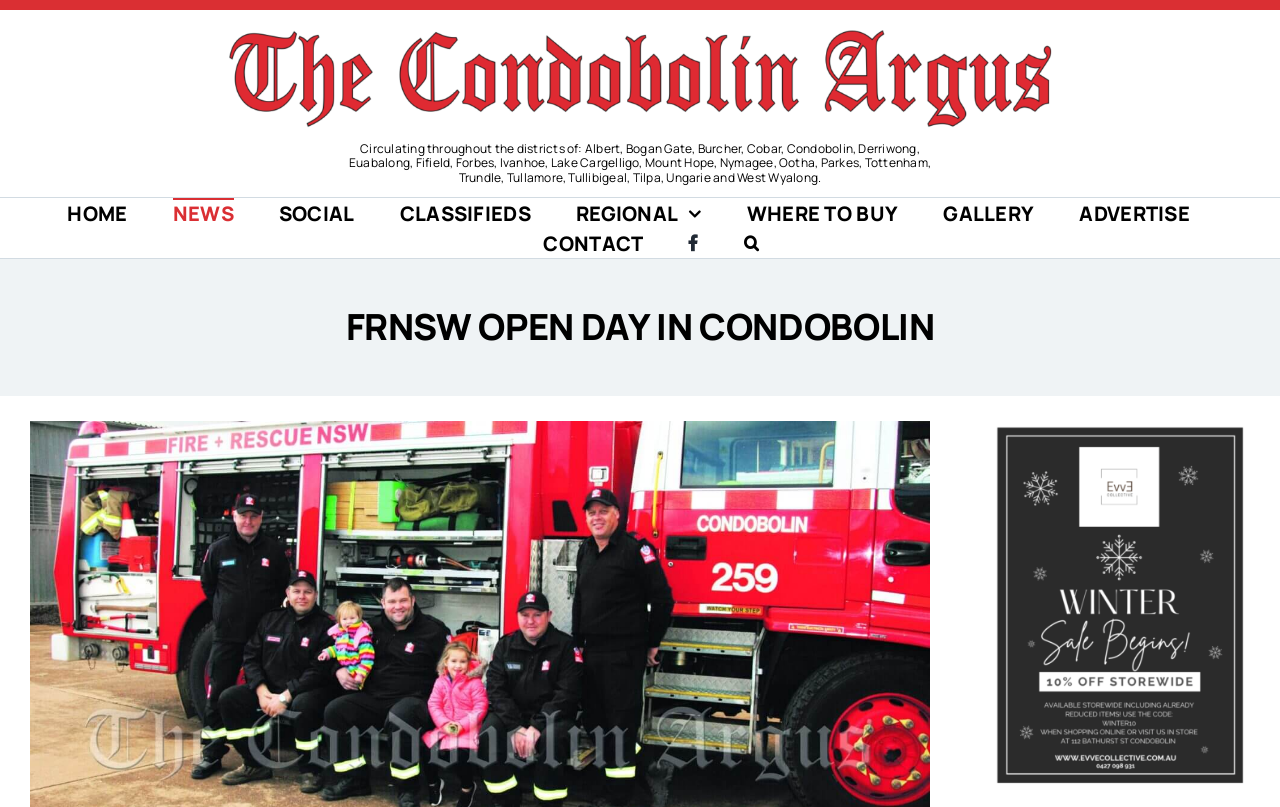Please specify the bounding box coordinates of the element that should be clicked to execute the given instruction: 'Read the news article about FRNSW OPEN DAY IN CONDOBOLIN'. Ensure the coordinates are four float numbers between 0 and 1, expressed as [left, top, right, bottom].

[0.023, 0.377, 0.977, 0.435]